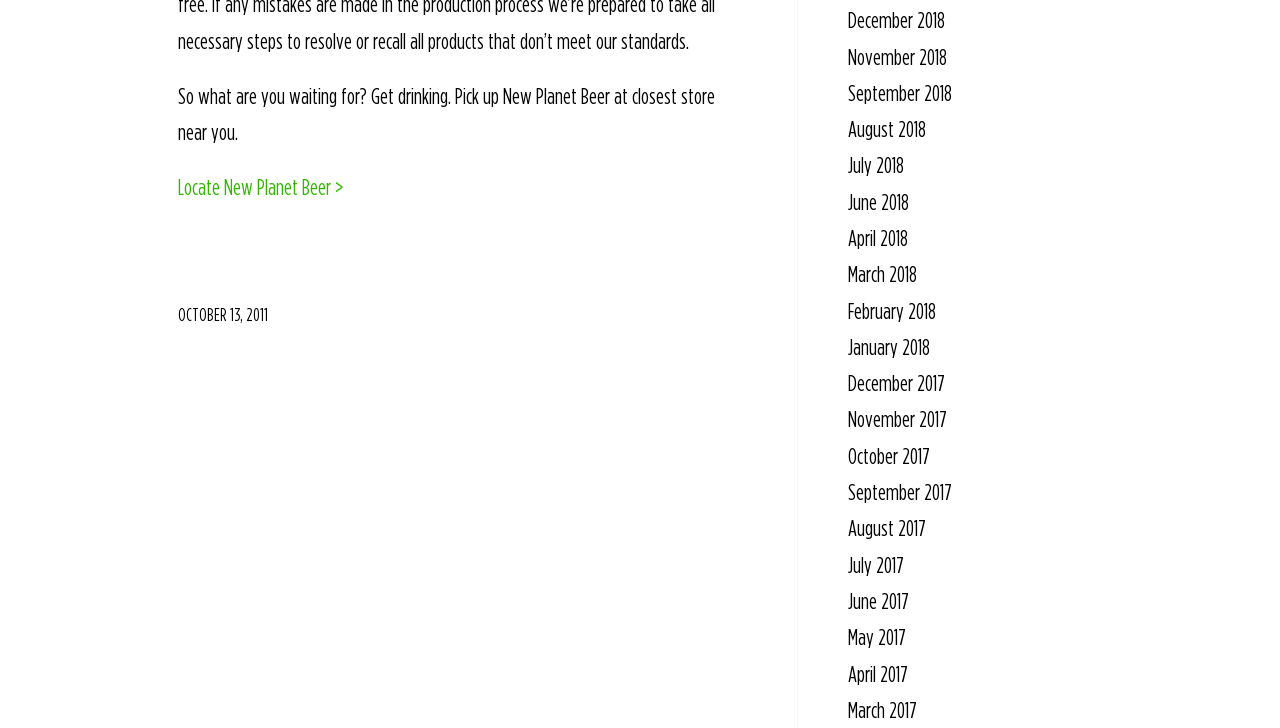What is the purpose of the links on the right side?
Refer to the image and provide a detailed answer to the question.

The links on the right side of the webpage, ranging from 'December 2018' to 'March 2017', seem to be an archive navigation system. They are likely links to past articles, blog posts, or news items, allowing users to access content from previous months and years.